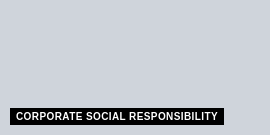Explain in detail what you see in the image.

The image conveys a bold visual representation with the text "CORPORATE SOCIAL RESPONSIBILITY" prominently displayed. This caption reflects an important concept within the business sector, emphasizing the ethical obligation of companies to contribute positively to society. The context likely pertains to ongoing discussions or initiatives related to corporate accountability, sustainability, and community engagement, underscoring the significance of CSR in fostering a responsible business environment. The design and placement of the text suggest it is intended to capture attention and provoke thought about the role of corporations in societal development.